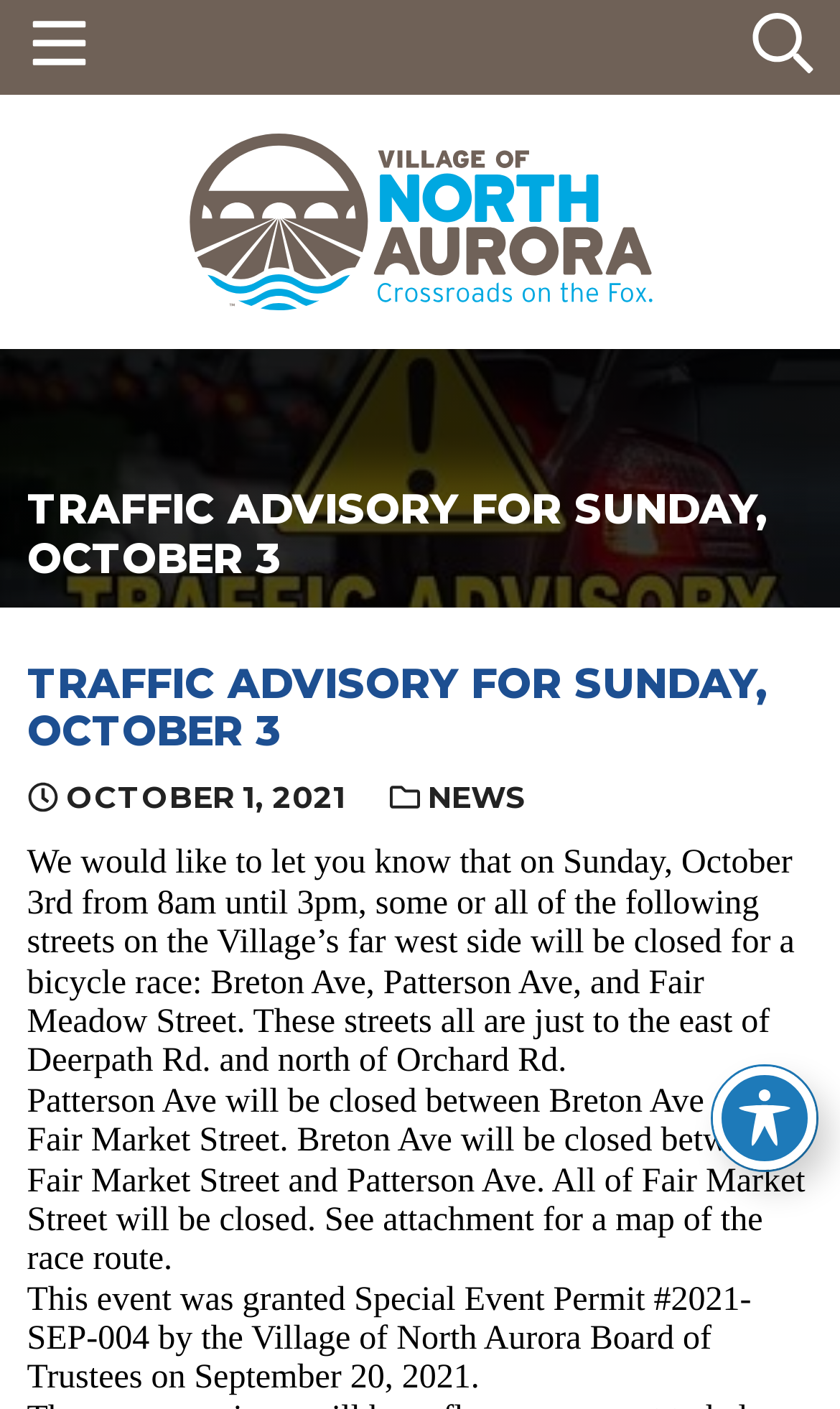Give the bounding box coordinates for this UI element: "View Search". The coordinates should be four float numbers between 0 and 1, arranged as [left, top, right, bottom].

[0.874, 0.0, 0.987, 0.067]